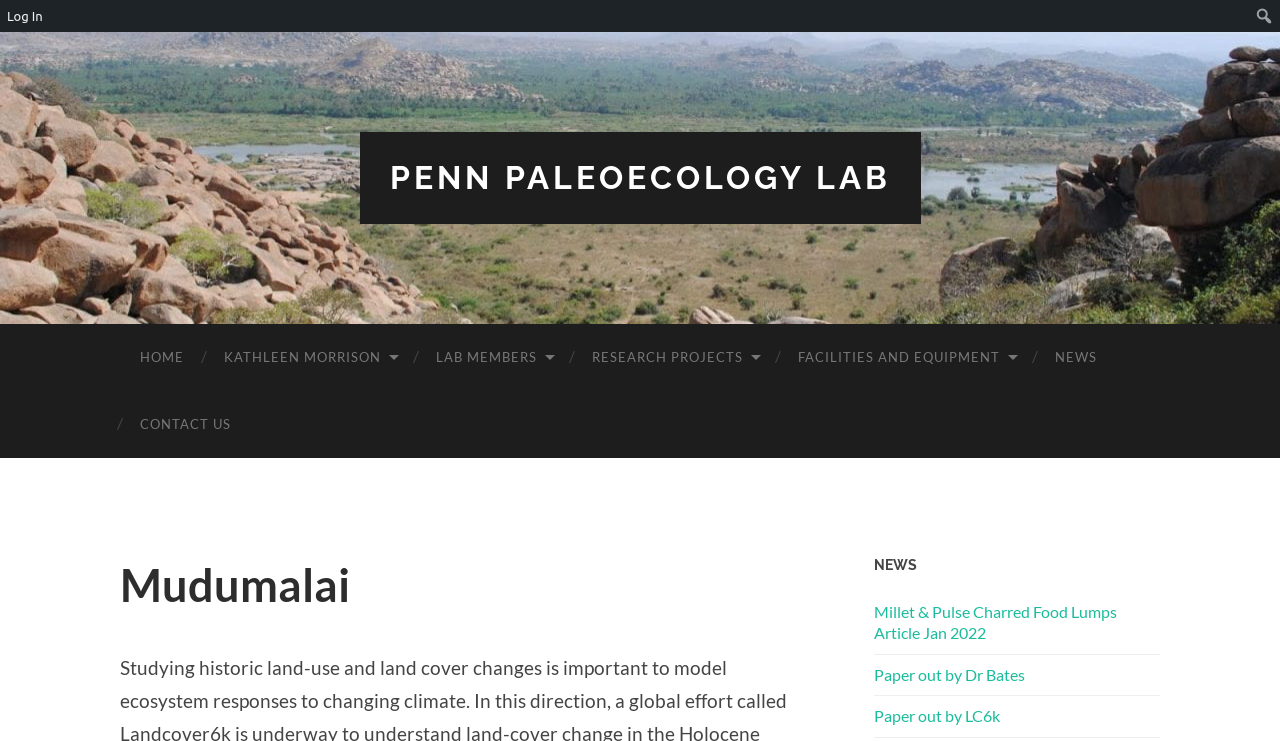What is the title of the second heading? From the image, respond with a single word or brief phrase.

Mudumalai